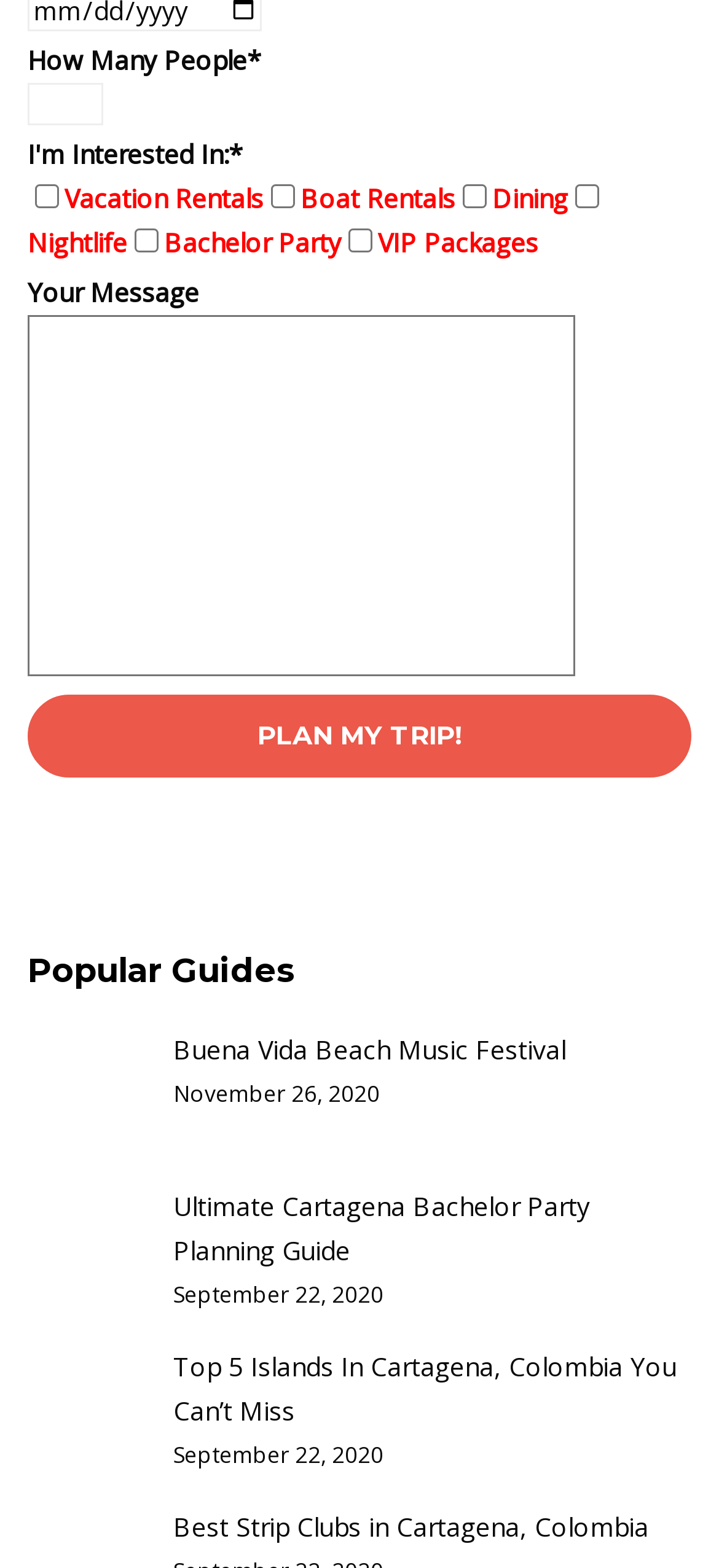Identify the bounding box of the UI component described as: "name="your-message"".

[0.038, 0.201, 0.8, 0.431]